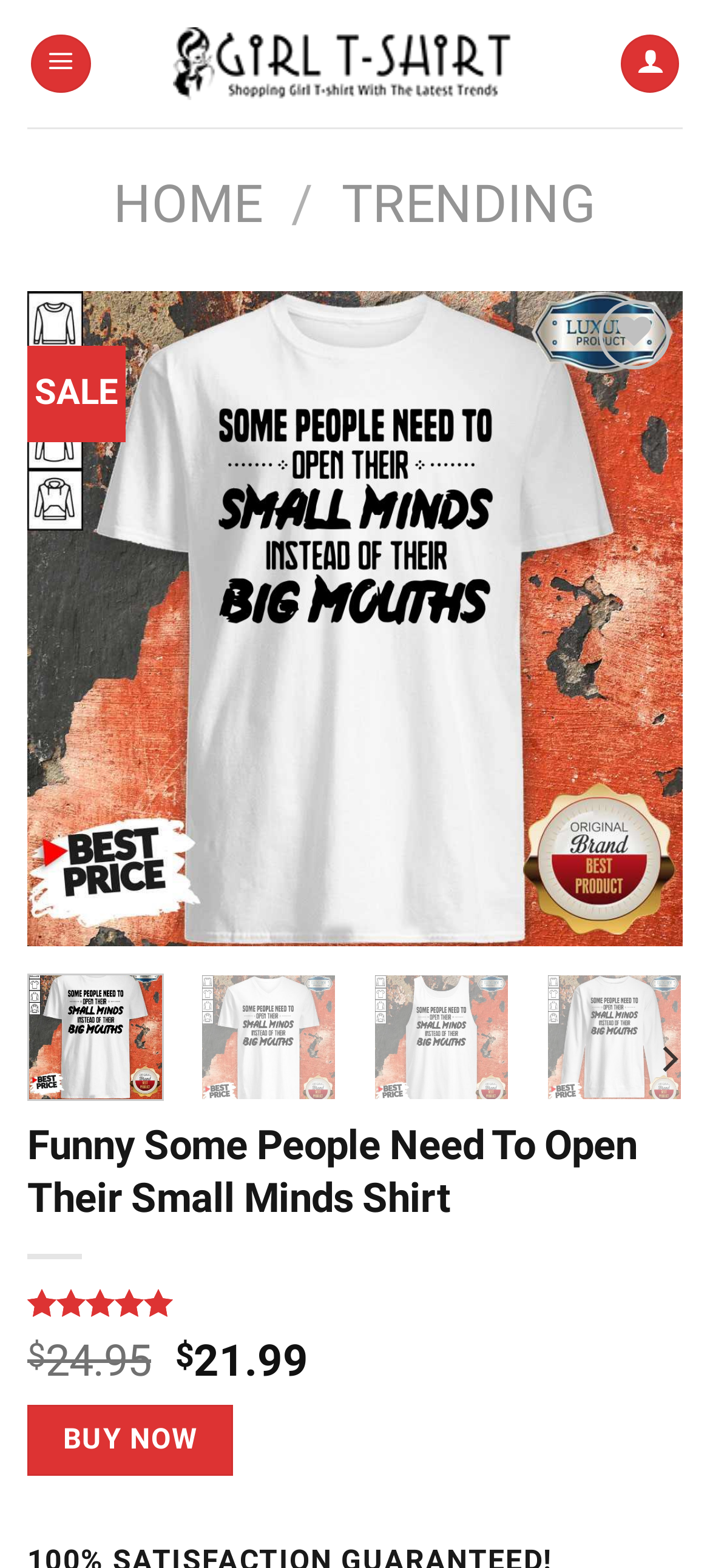Locate the bounding box coordinates of the clickable area to execute the instruction: "Click the 'HOME' link". Provide the coordinates as four float numbers between 0 and 1, represented as [left, top, right, bottom].

[0.16, 0.11, 0.37, 0.15]